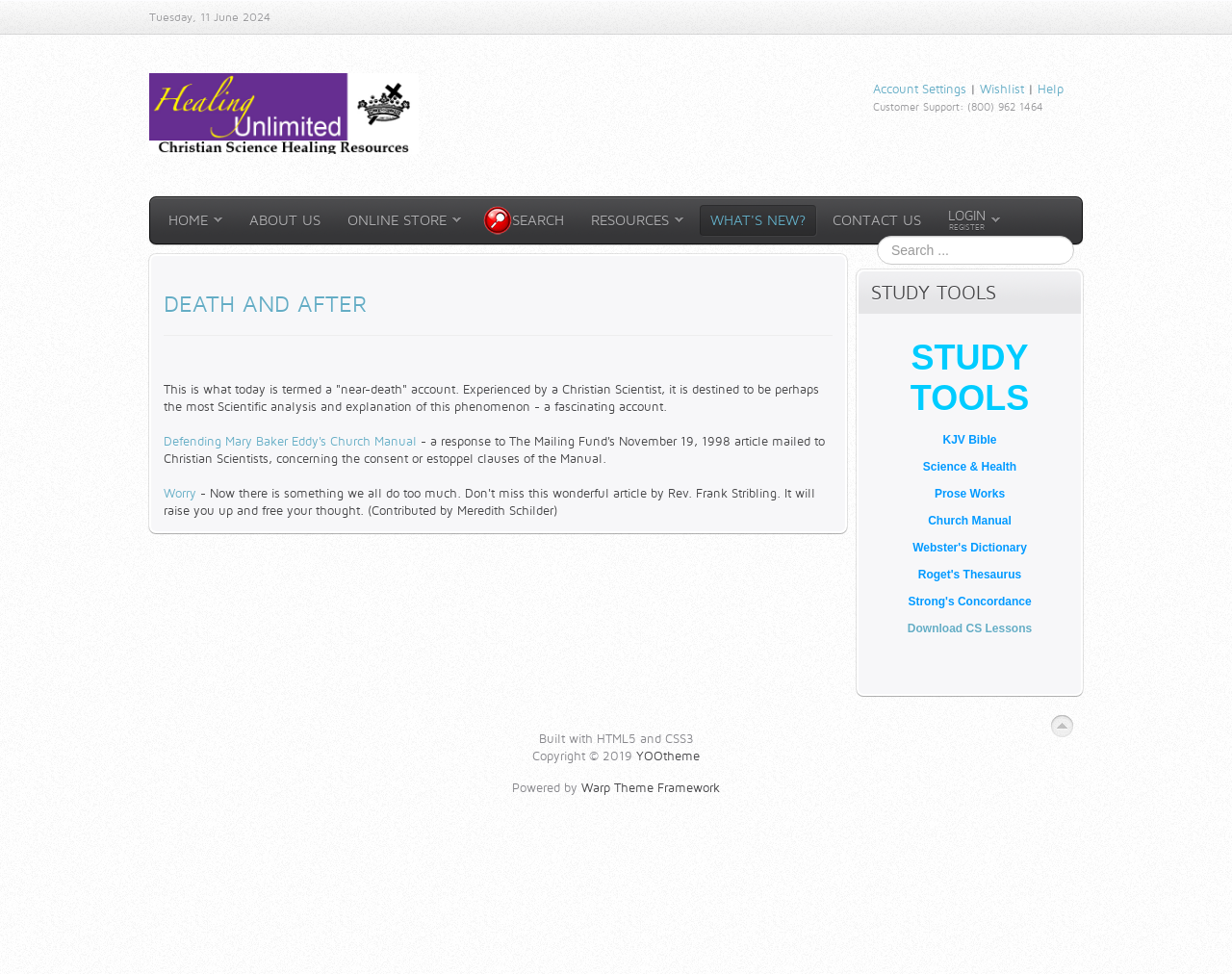What is the date displayed on the top left?
Answer the question with a single word or phrase derived from the image.

Tuesday, 11 June 2024